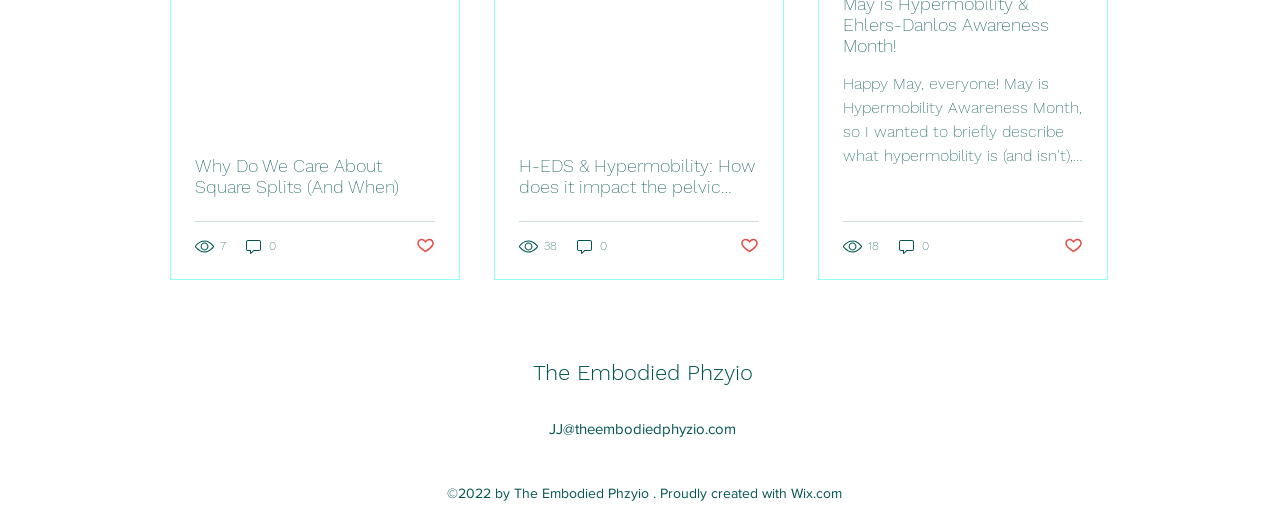Review the image closely and give a comprehensive answer to the question: What is the view count of the first post?

I looked at the first post element and found the view count text '7 views' next to an image icon. This indicates that the first post has 7 views.